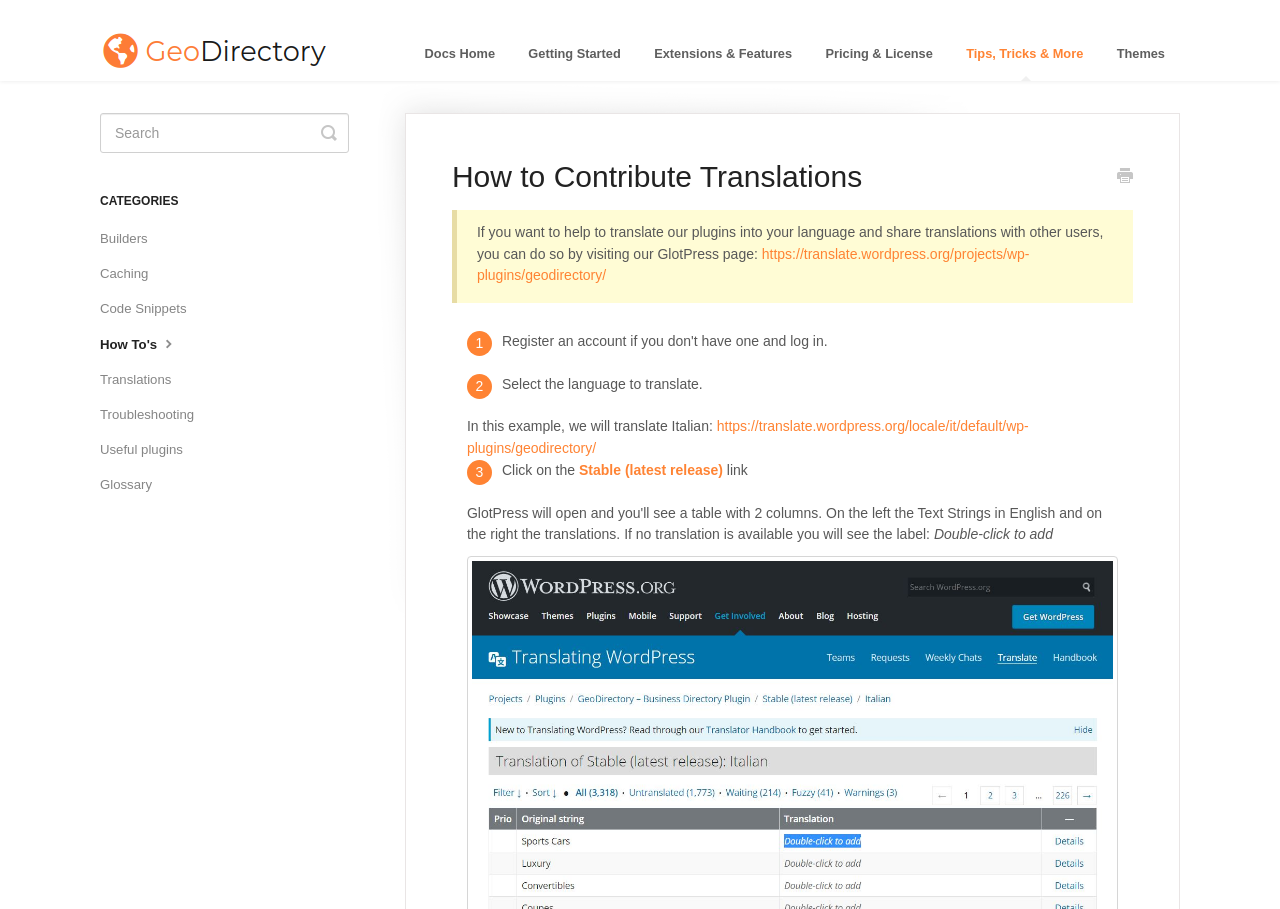Identify the bounding box coordinates of the element that should be clicked to fulfill this task: "Select the language to translate". The coordinates should be provided as four float numbers between 0 and 1, i.e., [left, top, right, bottom].

[0.392, 0.413, 0.552, 0.431]